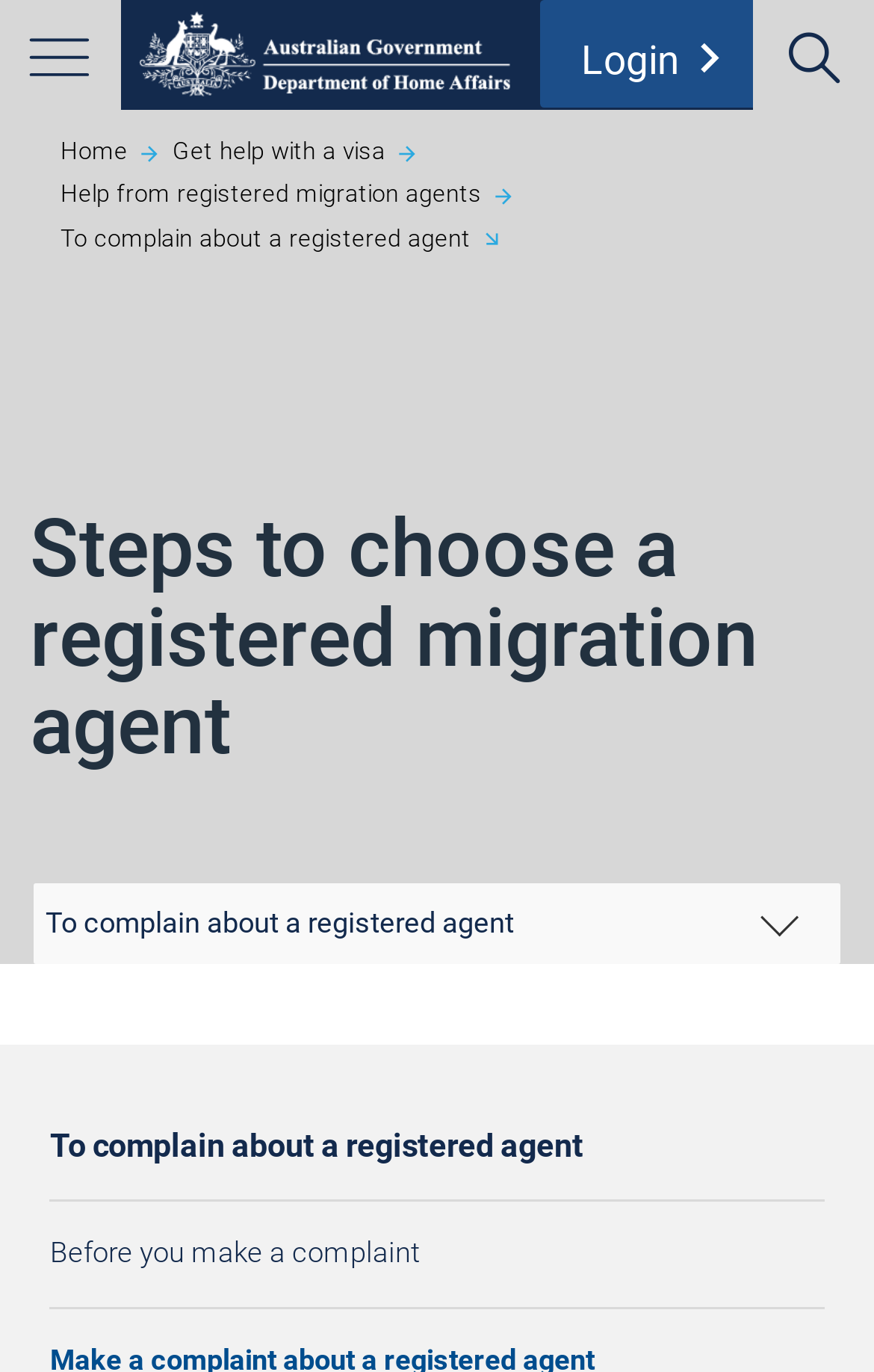Determine the bounding box coordinates of the clickable element to achieve the following action: 'Get help with a visa'. Provide the coordinates as four float values between 0 and 1, formatted as [left, top, right, bottom].

[0.197, 0.1, 0.441, 0.123]